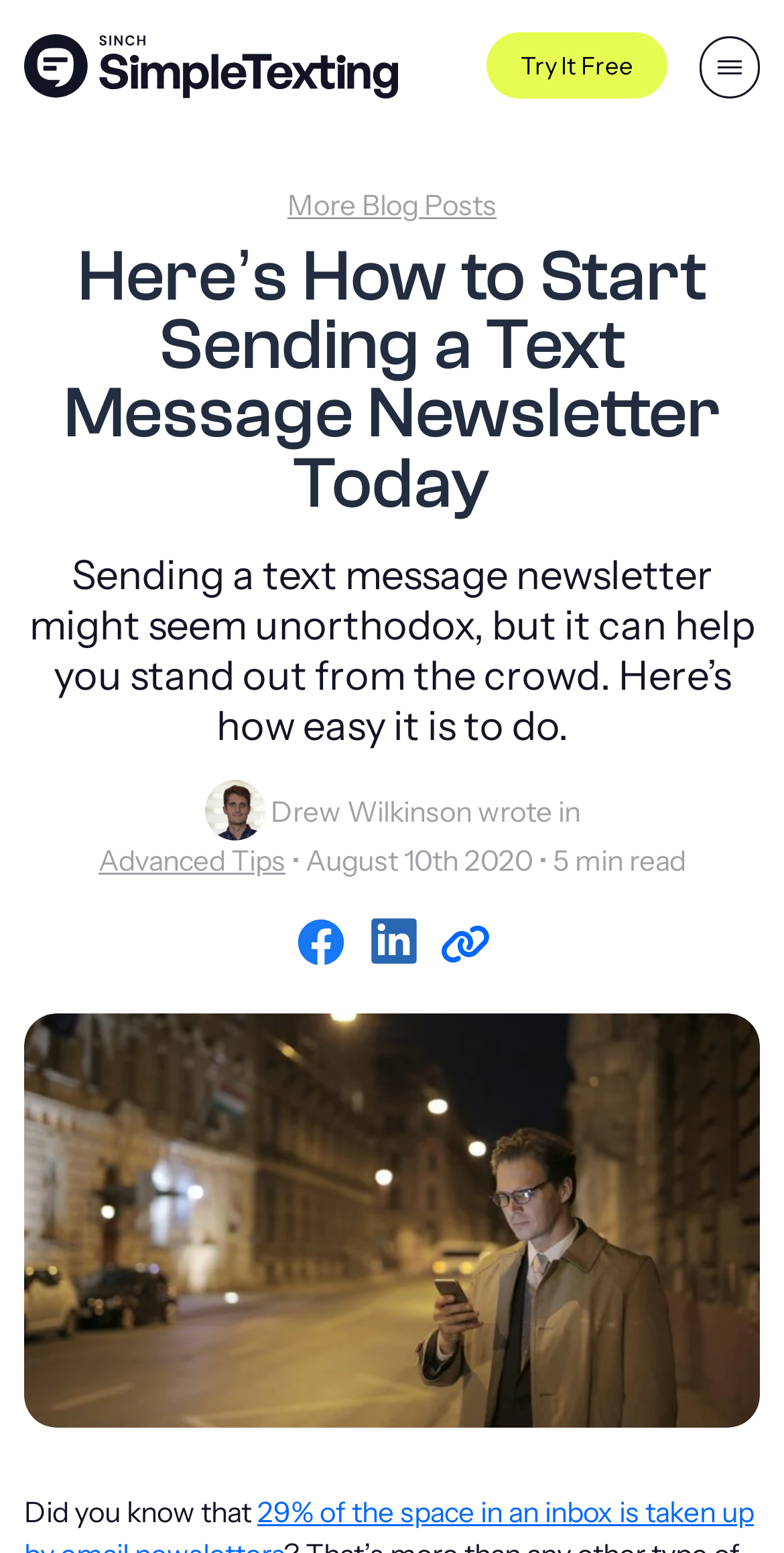Offer a detailed account of what is visible on the webpage.

This webpage is about sending a text message newsletter and its benefits. At the top left corner, there is a SimpleTexting logo, which is an image linked to the website's homepage. Next to it, on the top right corner, there is a "Try It Free" link. Below the logo, there is a heading that reads "Here’s How to Start Sending a Text Message Newsletter Today". 

Under the heading, there is a paragraph of text that summarizes the article, stating that sending a text message newsletter can help one stand out from the crowd and that it's easy to do. 

On the right side of the paragraph, there is an image of the author, Drew Wilkinson, with a link to his profile. Below the author's image, there is a link to the category "Advanced Tips" and the article's publication date, "August 10th 2020", along with the estimated reading time, "5 min read". 

Further down, there are three social media sharing links, each with an icon, allowing users to share the article on Facebook, LinkedIn, and another platform. Below these links, there is a notification that says "Link copied" when a user copies the article's link. 

The main content of the article is accompanied by a large featured image that takes up most of the bottom half of the page. At the very bottom, there is a sentence that starts with "Did you know that", which is likely the beginning of the article's content.